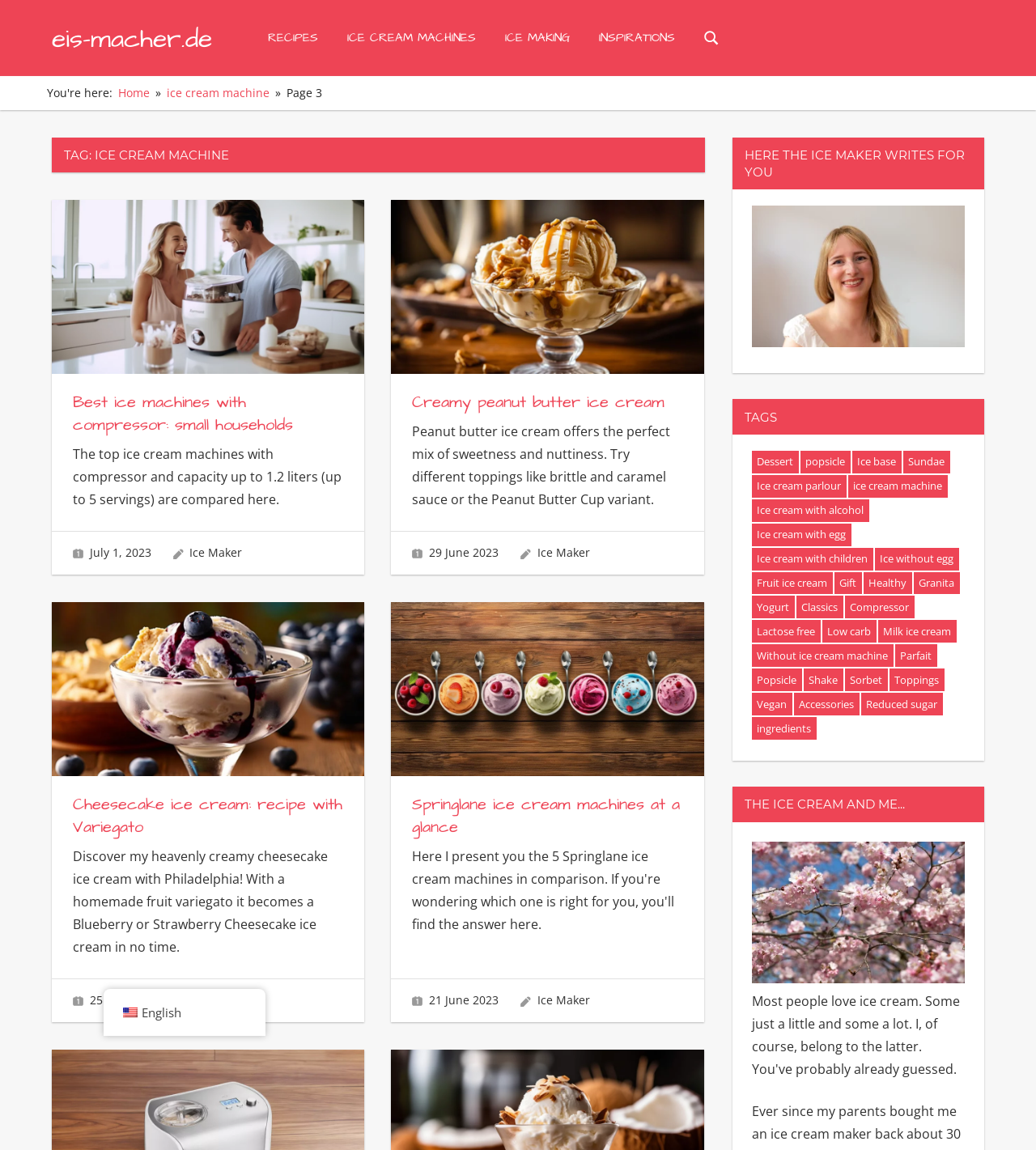What is the website about?
Please analyze the image and answer the question with as much detail as possible.

Based on the webpage content, it appears that the website is focused on ice cream makers, providing recipes, machine reviews, and other related information.